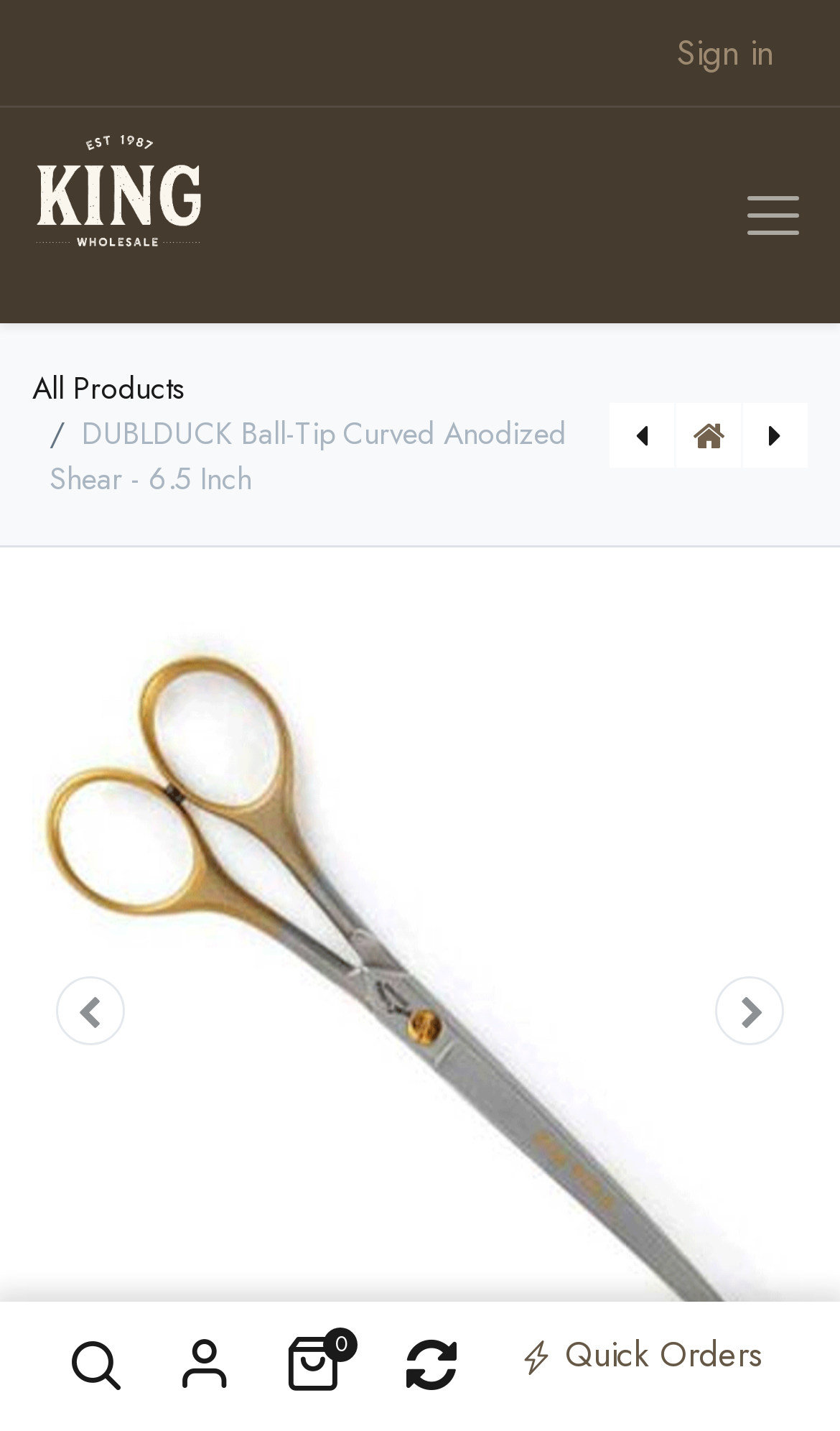Refer to the image and answer the question with as much detail as possible: Is there a way to navigate through product images?

I can see 'Previous' and 'Next' buttons on the webpage, which are commonly used to navigate through a series of images. These buttons are located below the product image, indicating that users can view multiple images of the product by clicking on these buttons.